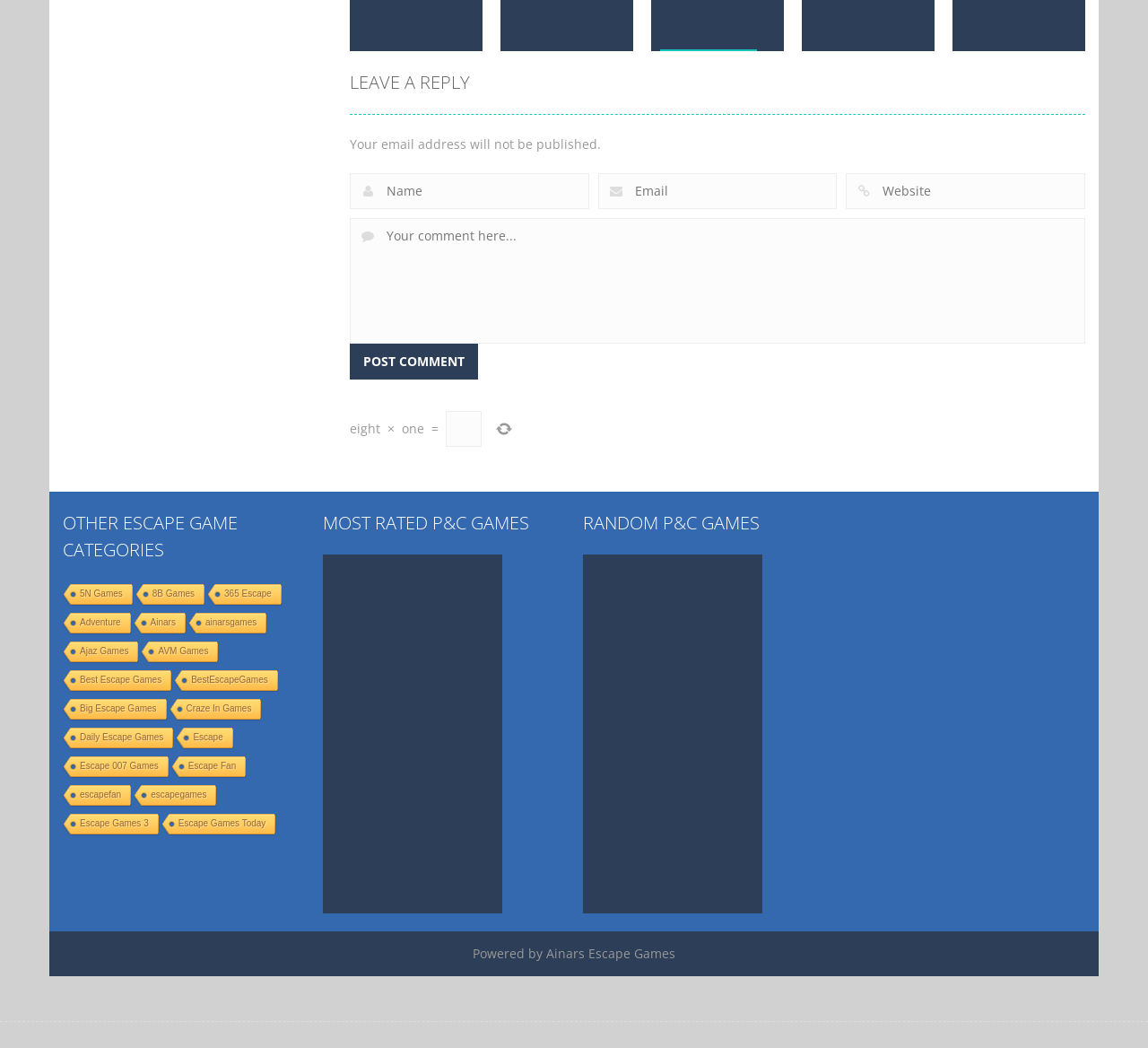How many comments can be posted?
Look at the webpage screenshot and answer the question with a detailed explanation.

I saw a single comment box and a 'Post Comment' button, indicating that only one comment can be posted.